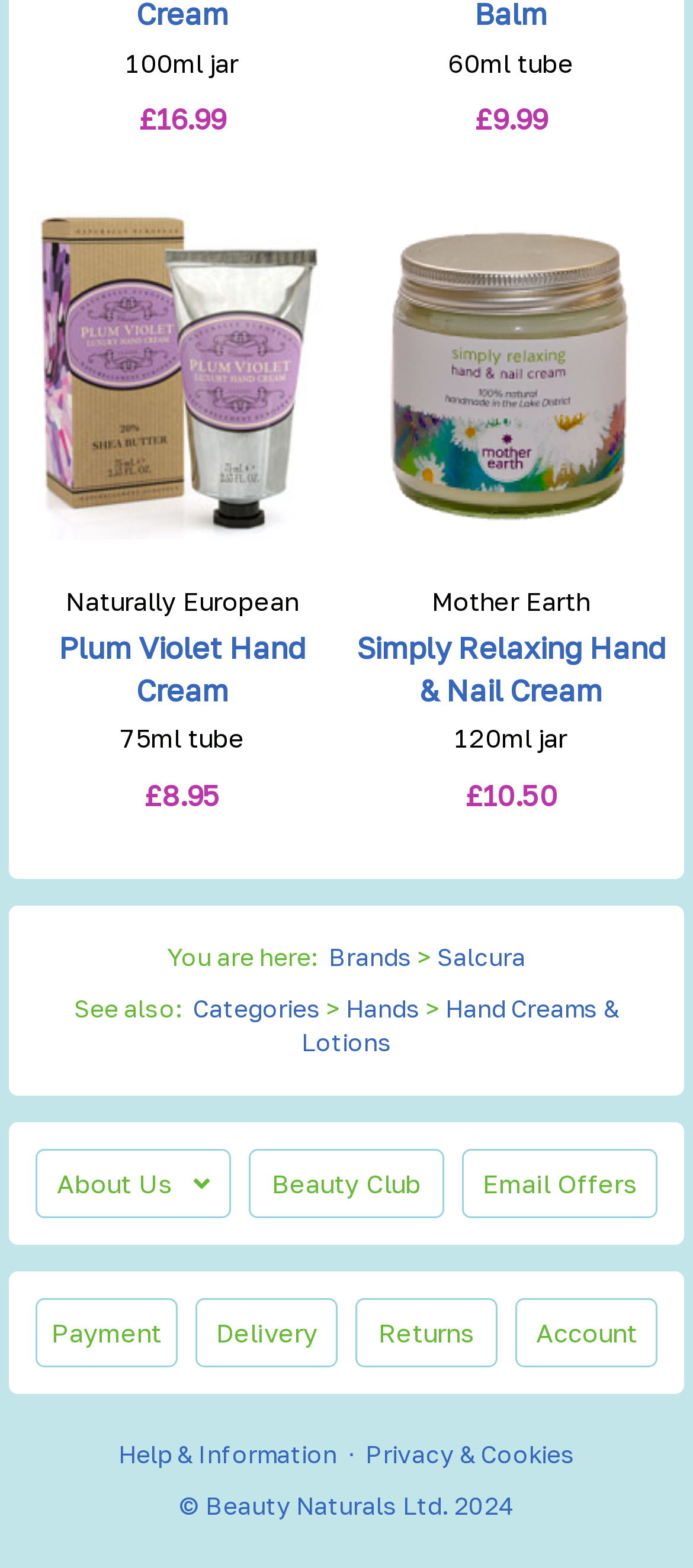Answer the following query with a single word or phrase:
What is the price of the 120ml jar of Mother Earth hand cream?

£10.50